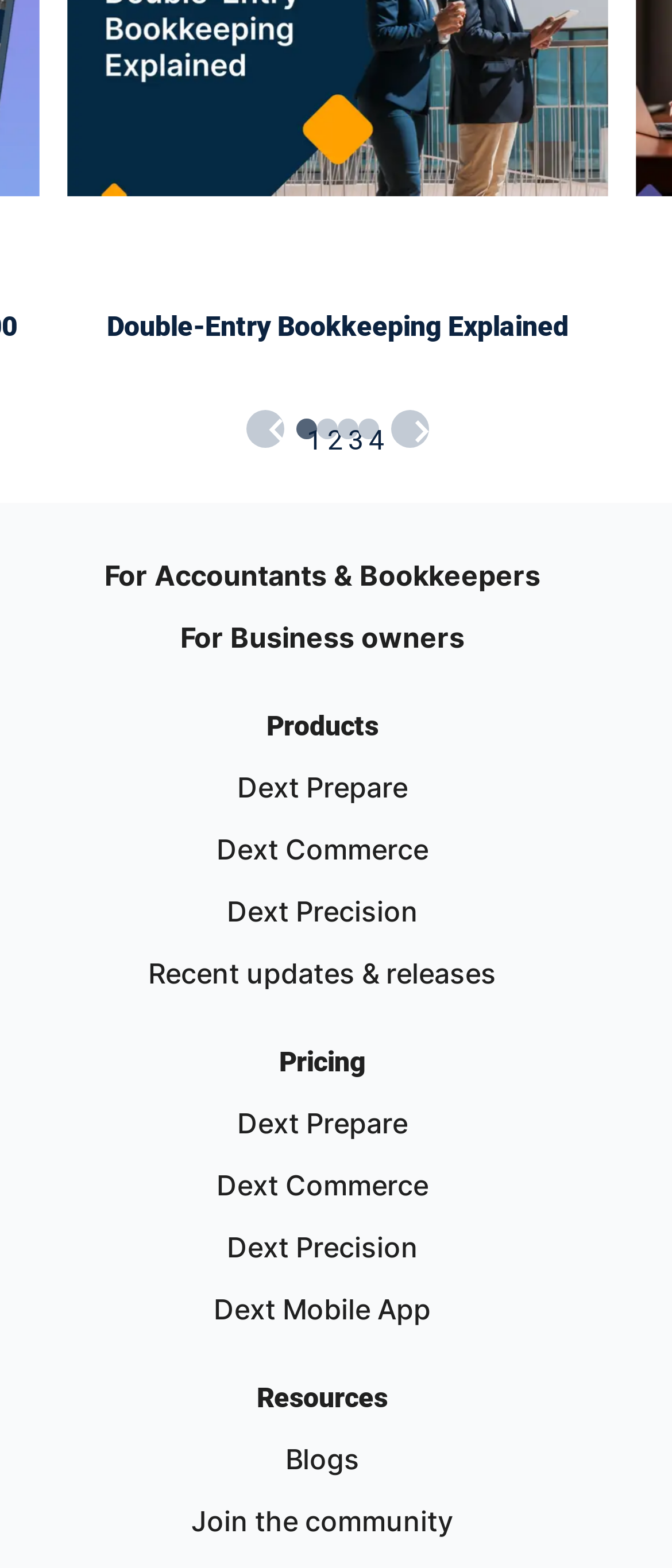Please specify the bounding box coordinates of the element that should be clicked to execute the given instruction: 'Click the 'Previous' button'. Ensure the coordinates are four float numbers between 0 and 1, expressed as [left, top, right, bottom].

[0.367, 0.261, 0.424, 0.286]